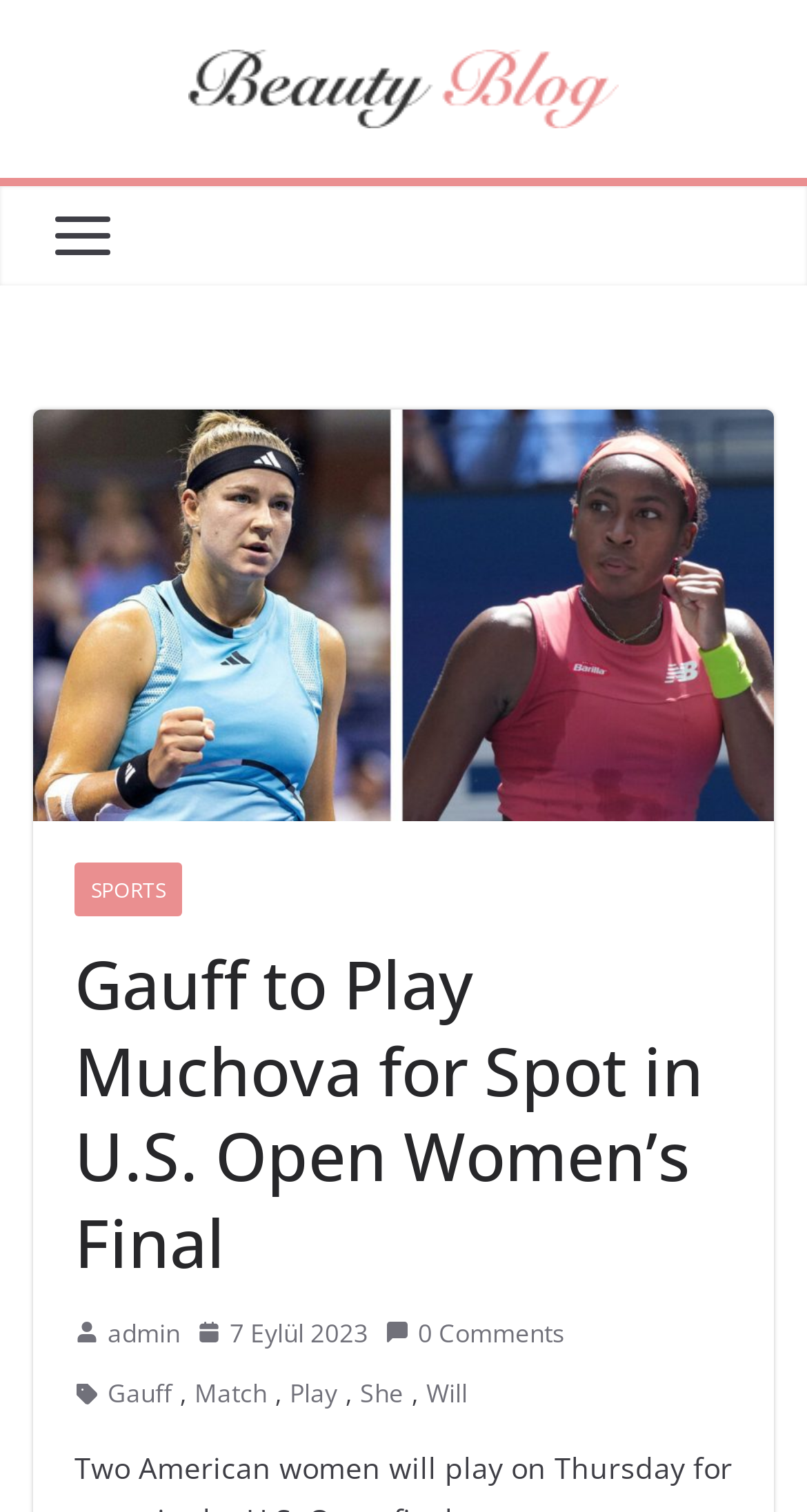Please determine the bounding box coordinates of the element to click on in order to accomplish the following task: "check the date of the article". Ensure the coordinates are four float numbers ranging from 0 to 1, i.e., [left, top, right, bottom].

[0.244, 0.867, 0.456, 0.896]